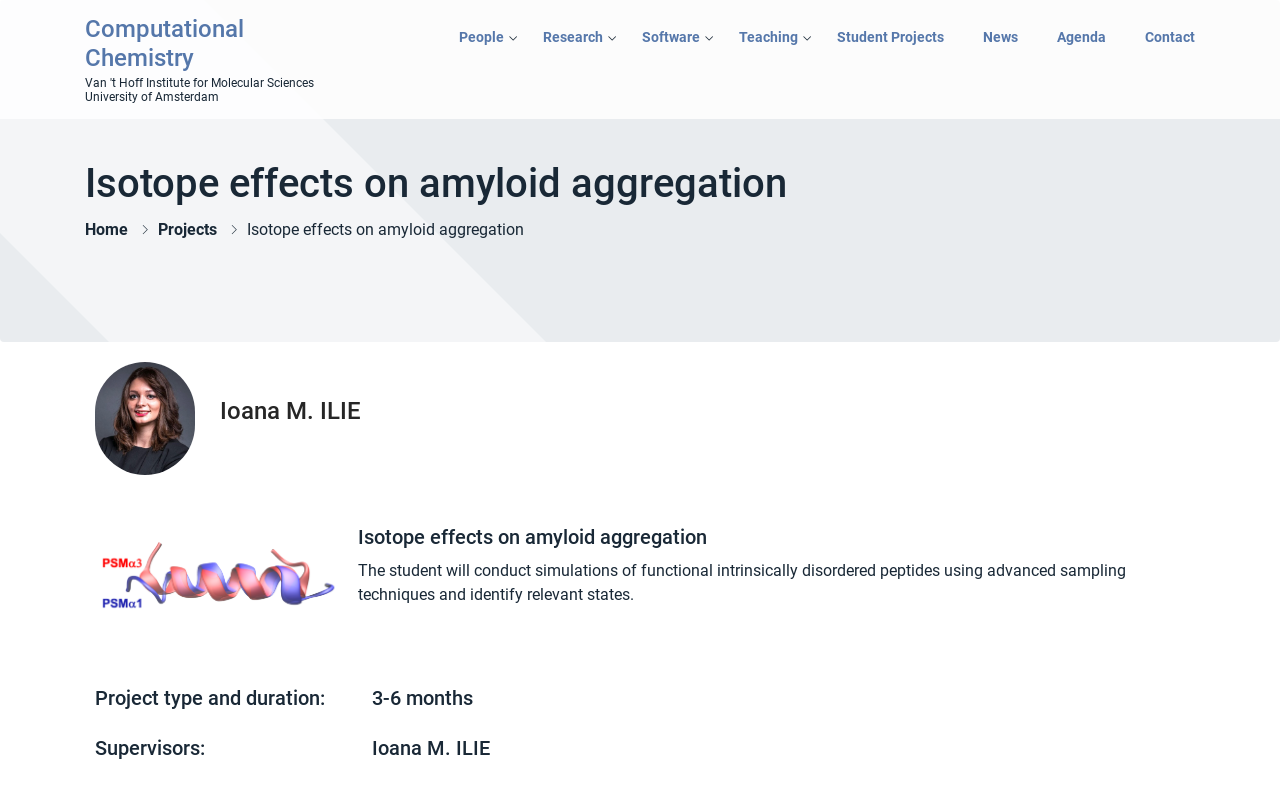What is the research area of the project?
Please give a detailed and elaborate answer to the question based on the image.

I found the answer by looking at the heading 'Computational Chemistry' and the context of the webpage which suggests that the research area of the project is Computational Chemistry.